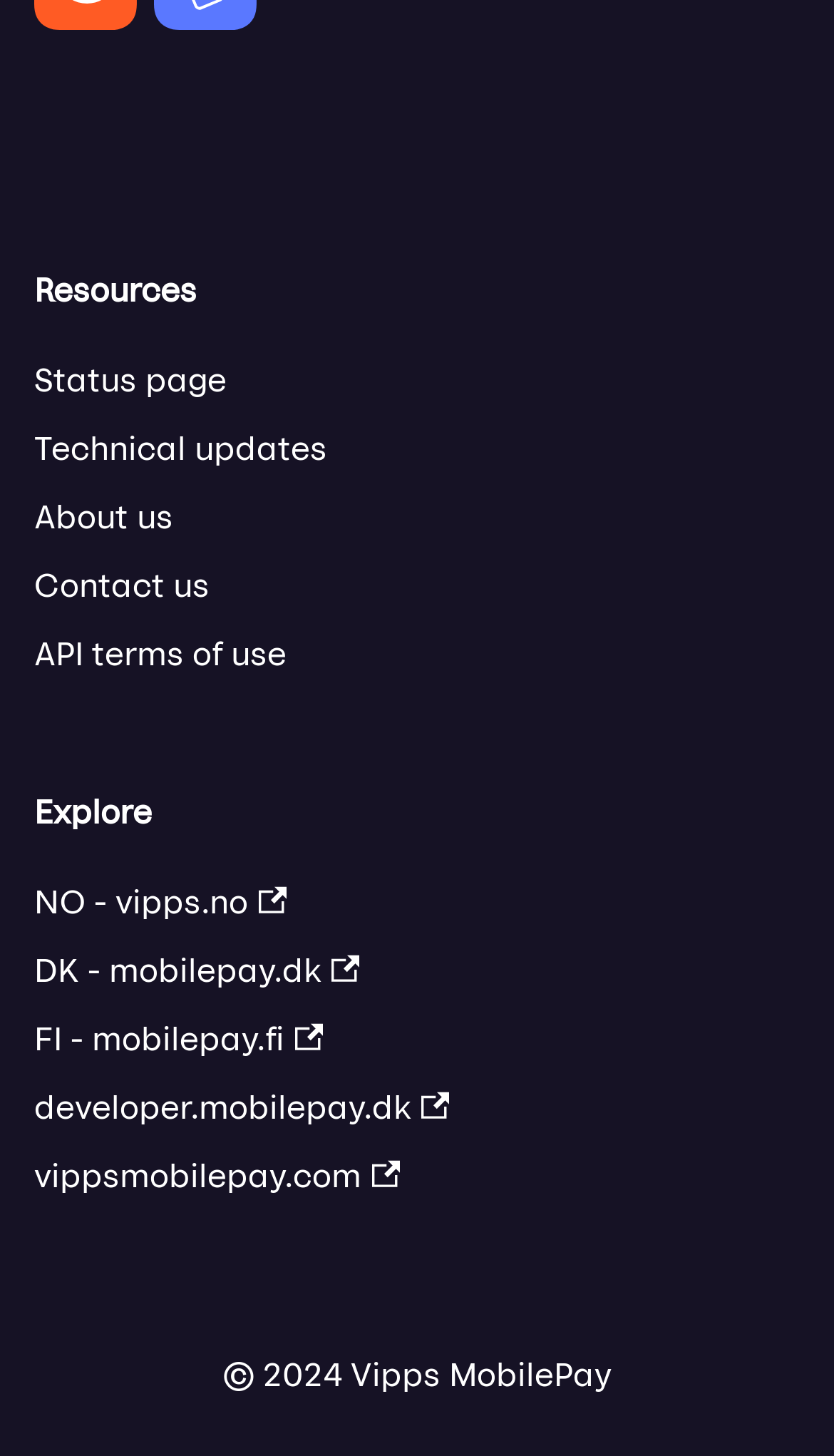Provide a brief response using a word or short phrase to this question:
How many country-specific links are available?

3